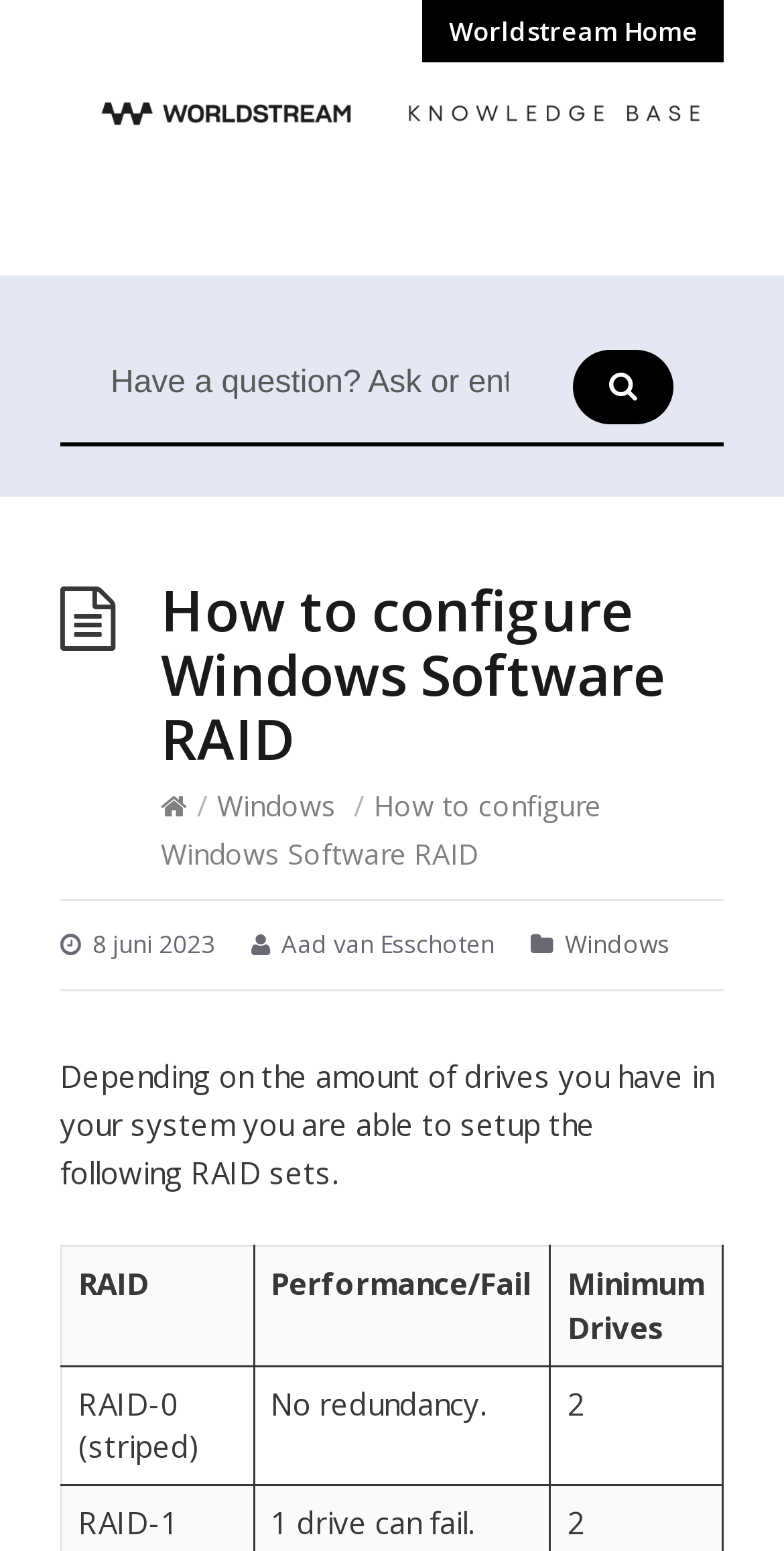What is the minimum number of drives required for RAID-0?
Answer with a single word or phrase by referring to the visual content.

2